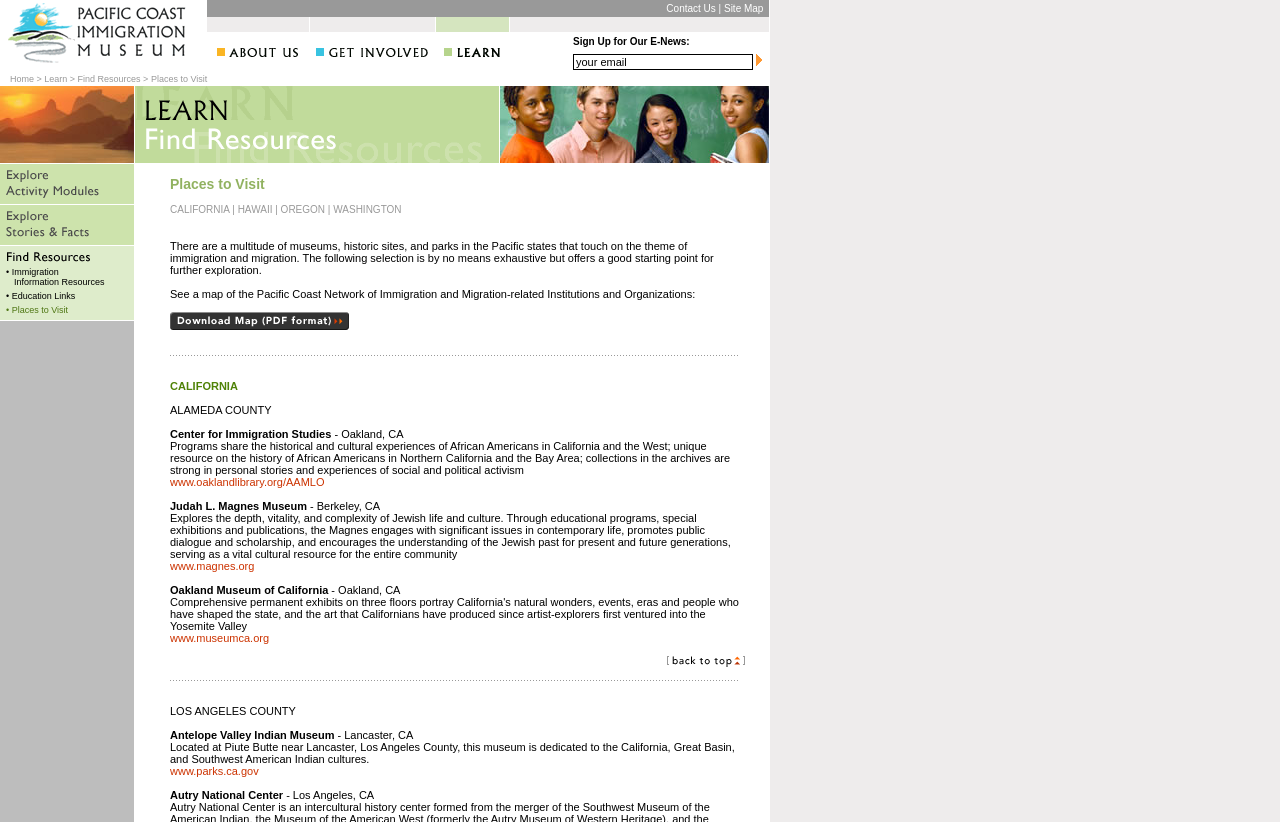Use a single word or phrase to respond to the question:
What is the purpose of the textbox on the webpage?

Sign up for E-News